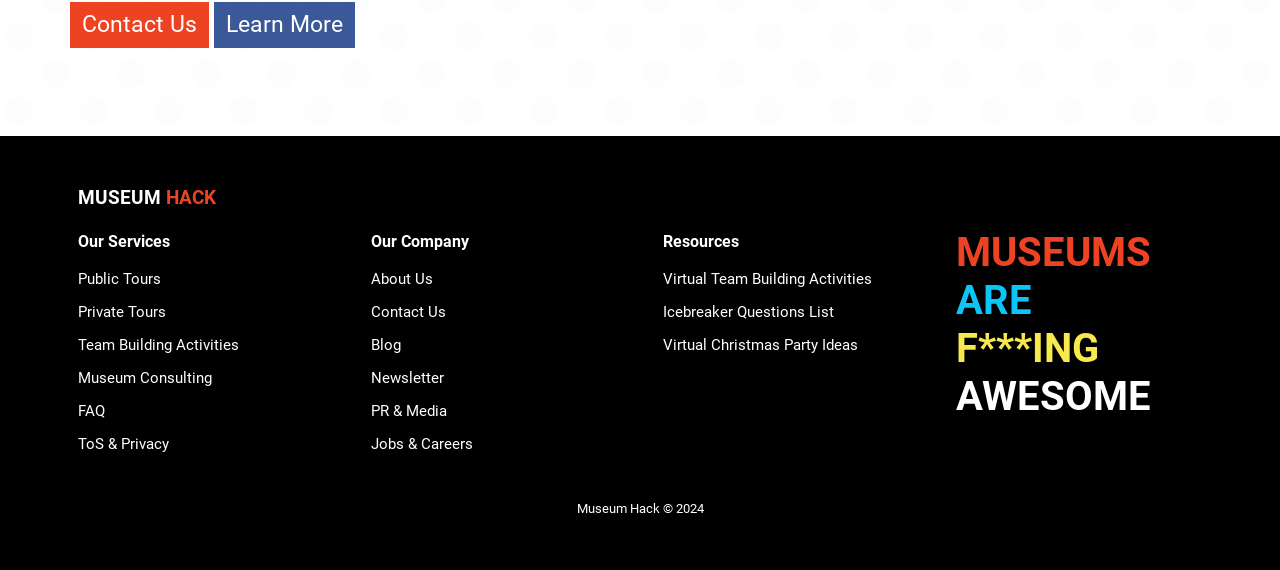Find and provide the bounding box coordinates for the UI element described with: "Museum Consulting".

[0.061, 0.647, 0.166, 0.678]